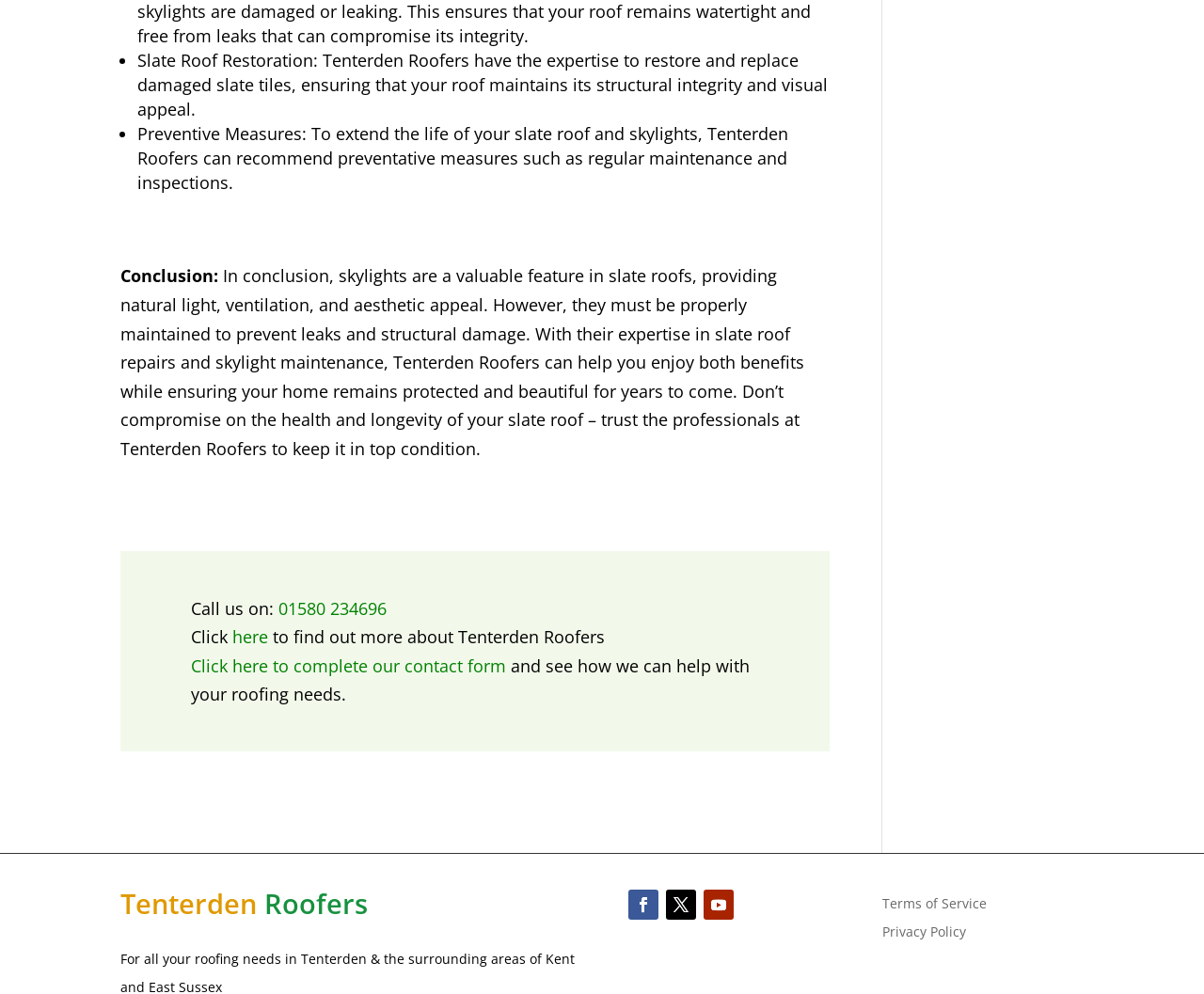Please find the bounding box coordinates of the element that you should click to achieve the following instruction: "View Terms of Service". The coordinates should be presented as four float numbers between 0 and 1: [left, top, right, bottom].

[0.733, 0.902, 0.82, 0.923]